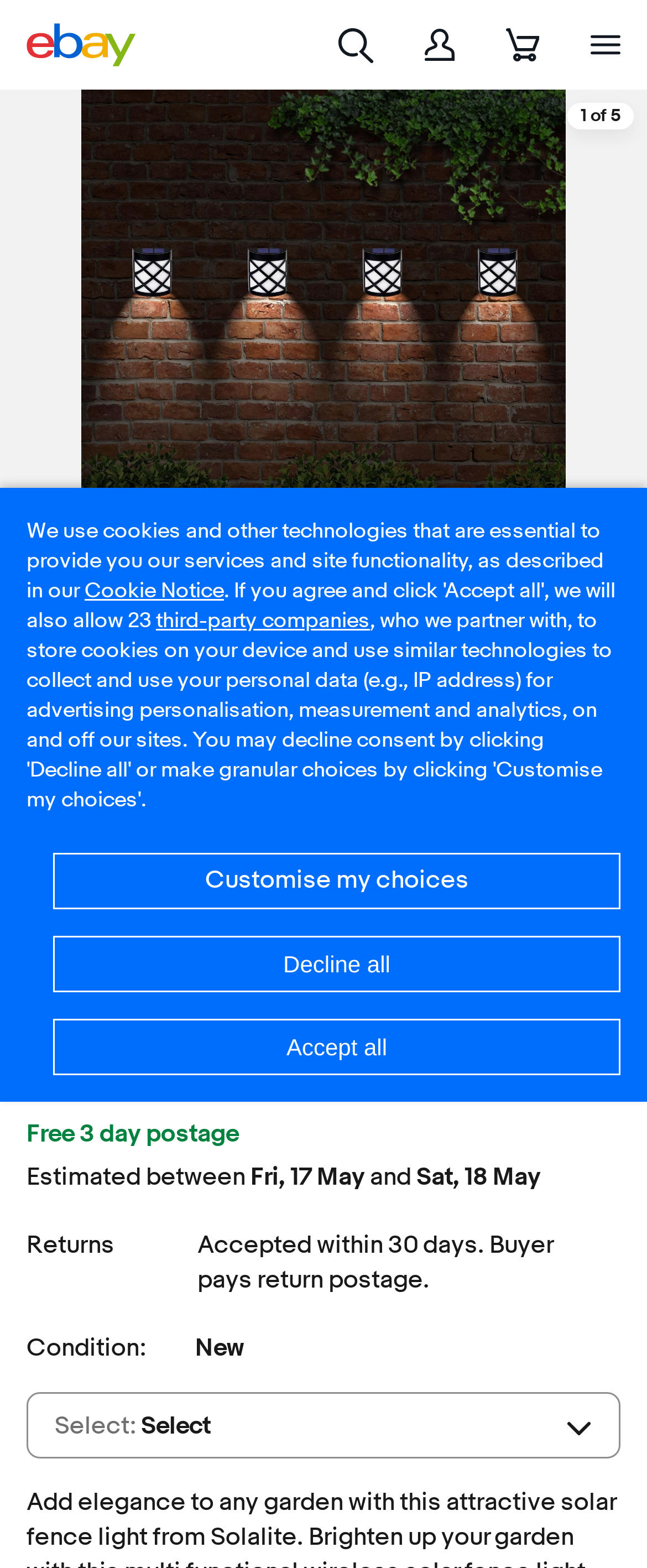Please specify the bounding box coordinates for the clickable region that will help you carry out the instruction: "View seller information".

[0.903, 0.584, 0.959, 0.626]